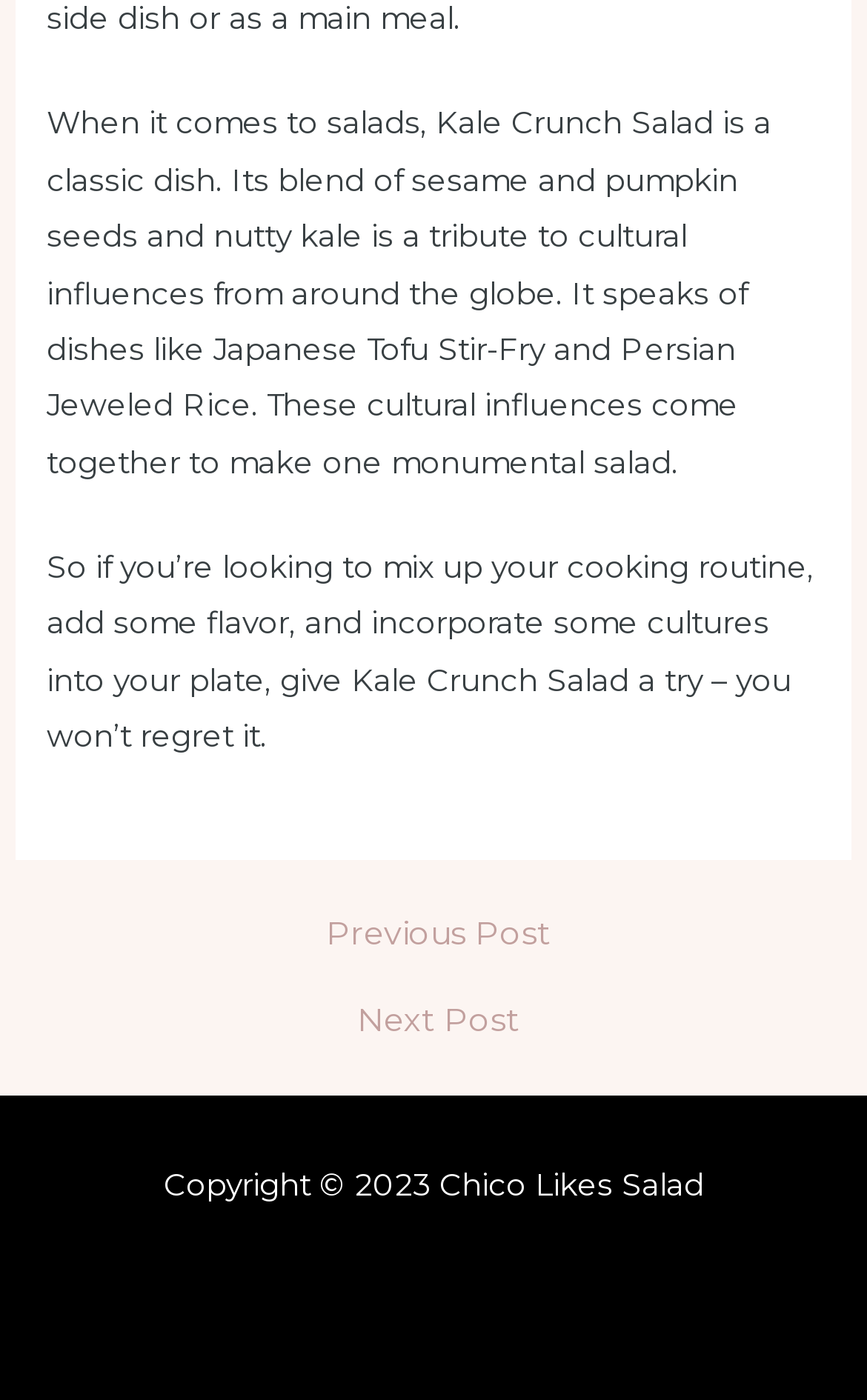Answer this question using a single word or a brief phrase:
What is the navigation section for?

Posts